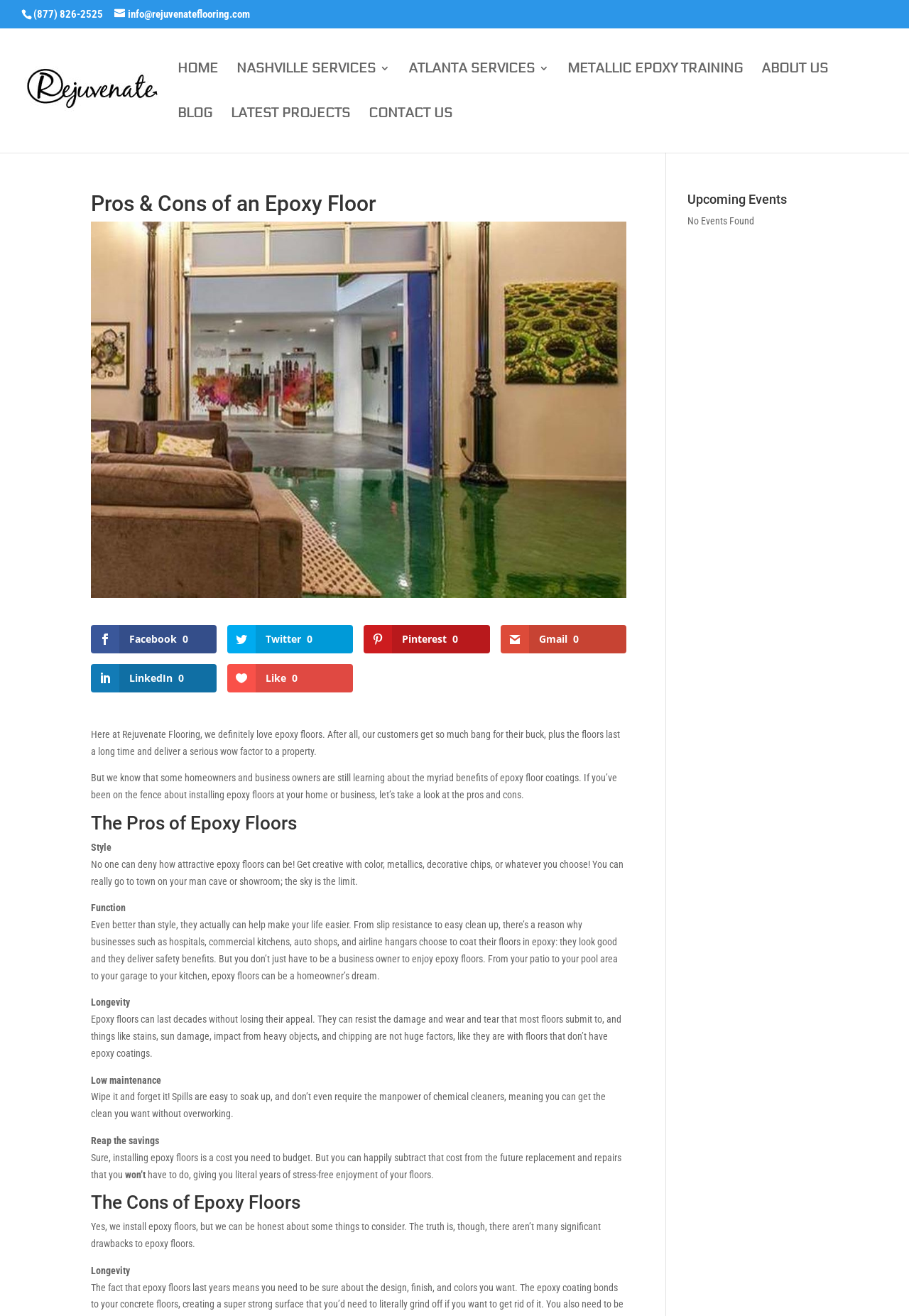What are the benefits of epoxy floors mentioned on the webpage?
Answer the question with a detailed explanation, including all necessary information.

The benefits of epoxy floors are listed under the heading 'The Pros of Epoxy Floors', which includes Style, Function, Longevity, Low maintenance, and Reap the savings.